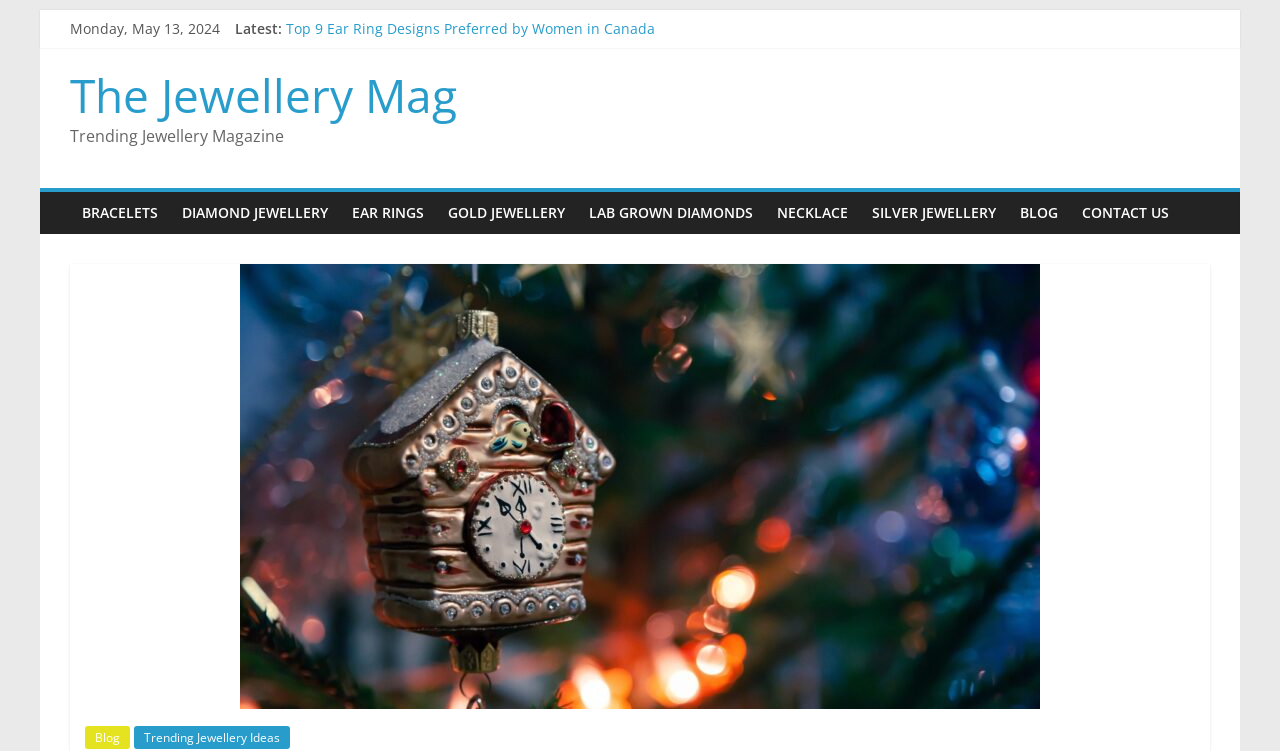Please give a concise answer to this question using a single word or phrase: 
What is the current date?

Monday, May 13, 2024